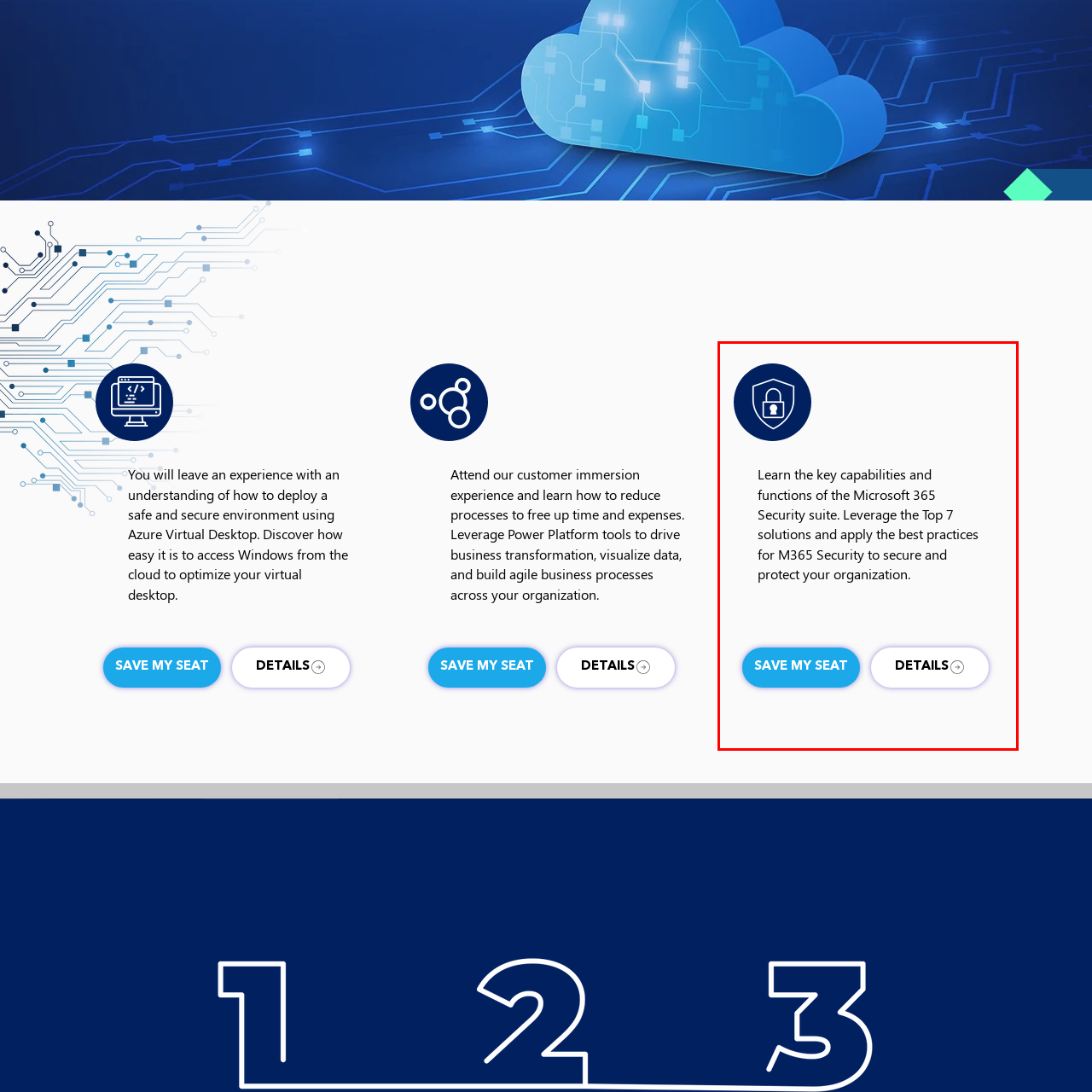Create a detailed narrative of the scene depicted inside the red-outlined image.

The image features a circular graphic depicting a shield with a lock icon, symbolizing cybersecurity and protection. Accompanying the graphic is informative text that invites viewers to explore the capabilities of the Microsoft 365 Security suite. It emphasizes the importance of leveraging the top seven solutions and practicing best methods to ensure organizational security. Below the text, there are two prominent buttons: "SAVE MY SEAT," encouraging users to register for a session, and "DETAILS," which likely leads to further information about the offerings. The overall design is clean and professional, reflecting a focus on safeguarding digital environments.